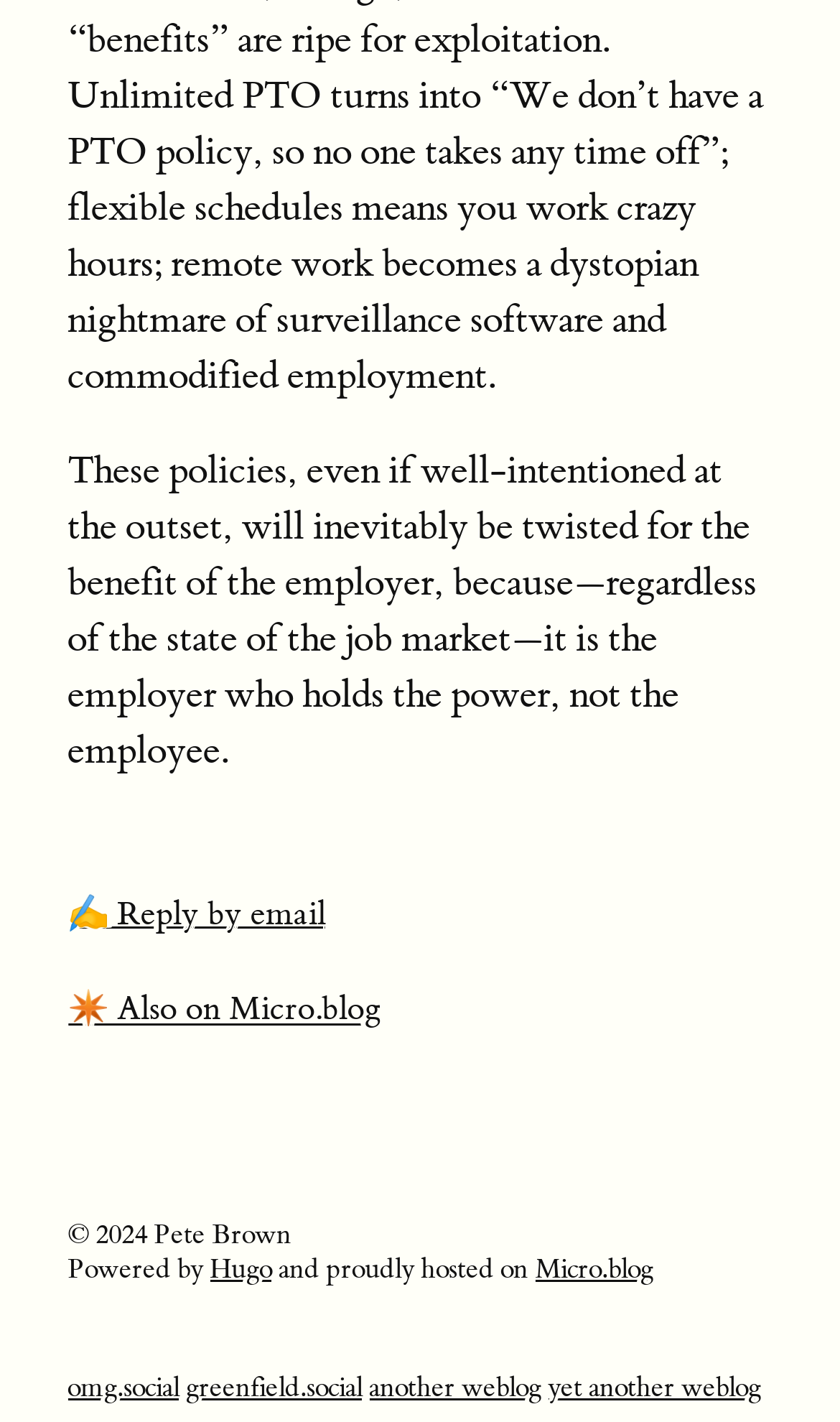Please determine the bounding box coordinates of the clickable area required to carry out the following instruction: "Check another weblog". The coordinates must be four float numbers between 0 and 1, represented as [left, top, right, bottom].

[0.439, 0.964, 0.644, 0.988]